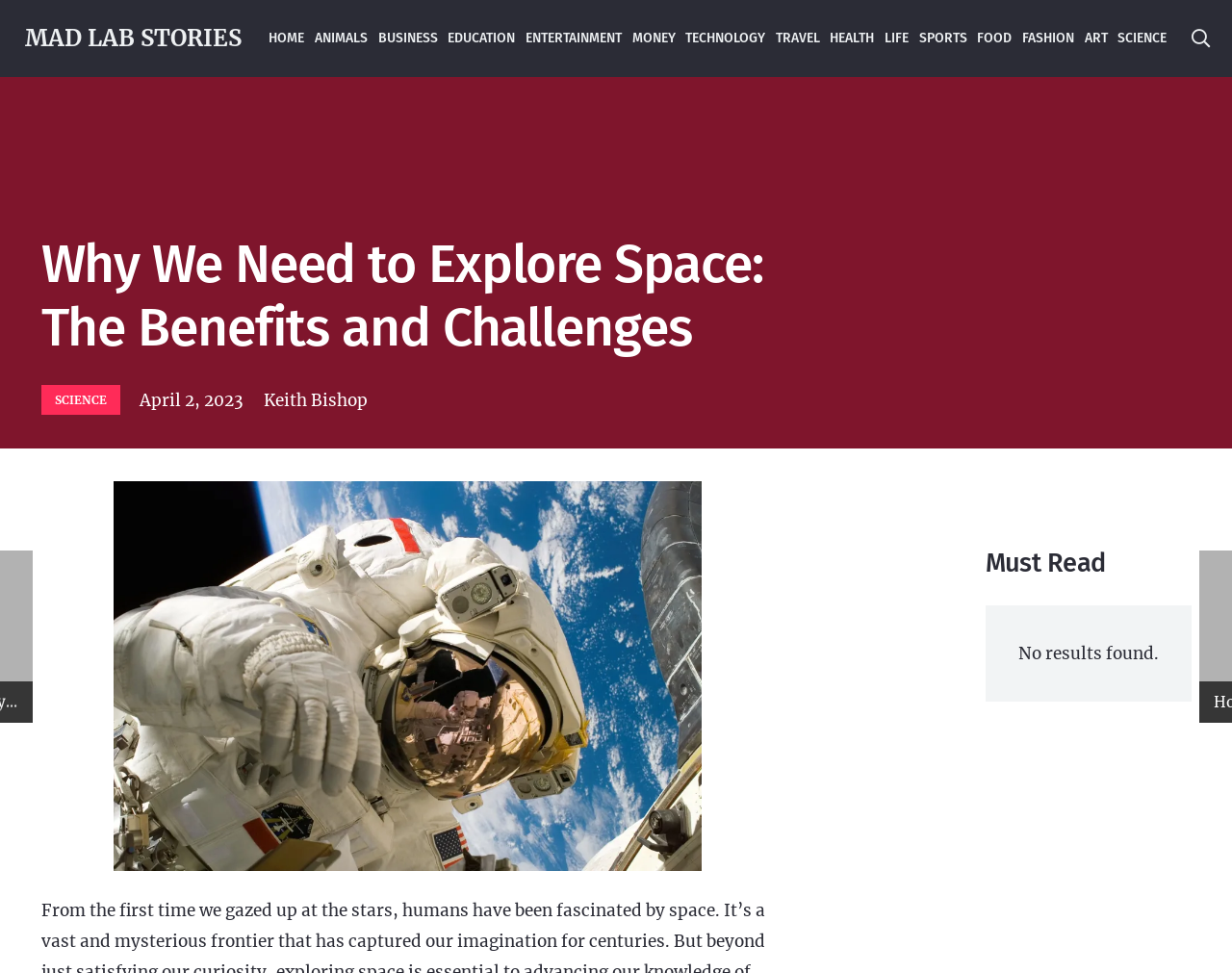What is the author of the current article?
Based on the visual, give a brief answer using one word or a short phrase.

Keith Bishop